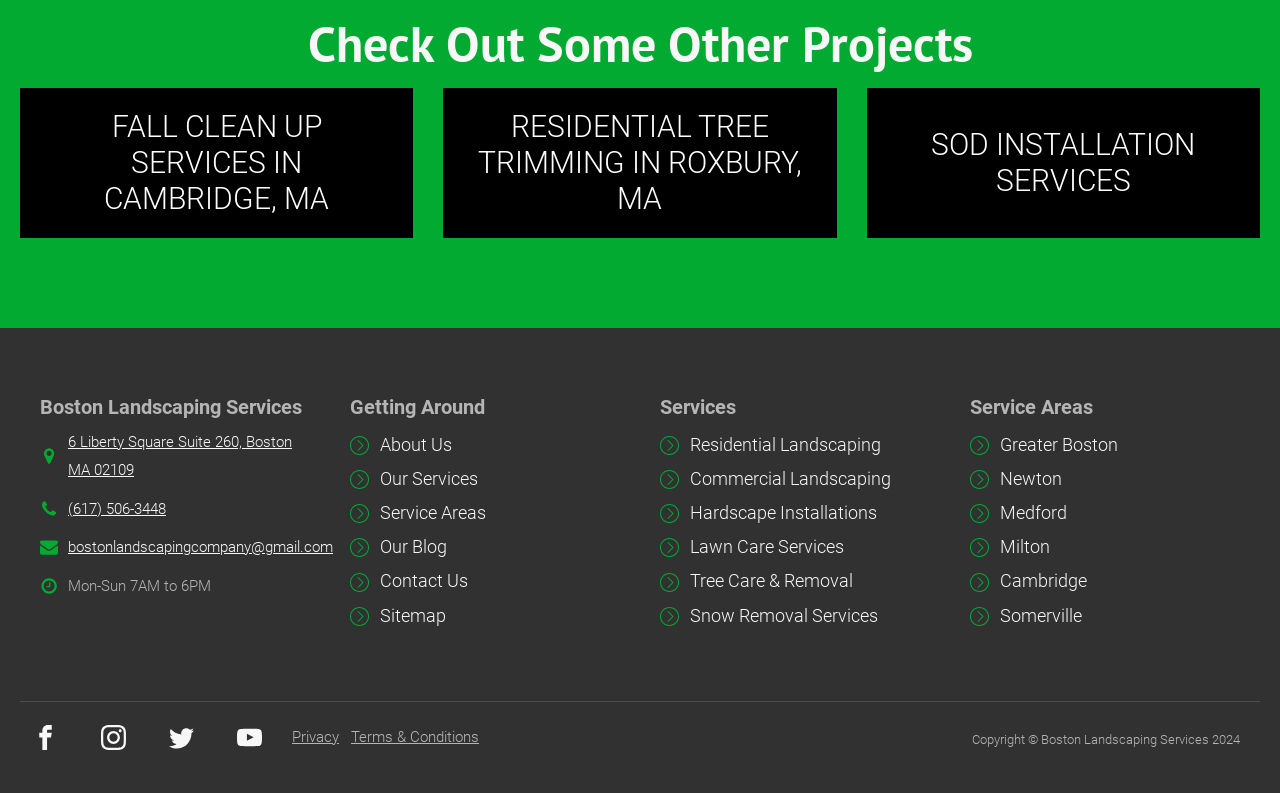What is the phone number of the Boston Landscaping Services company?
Based on the image, give a one-word or short phrase answer.

(617) 506-3448